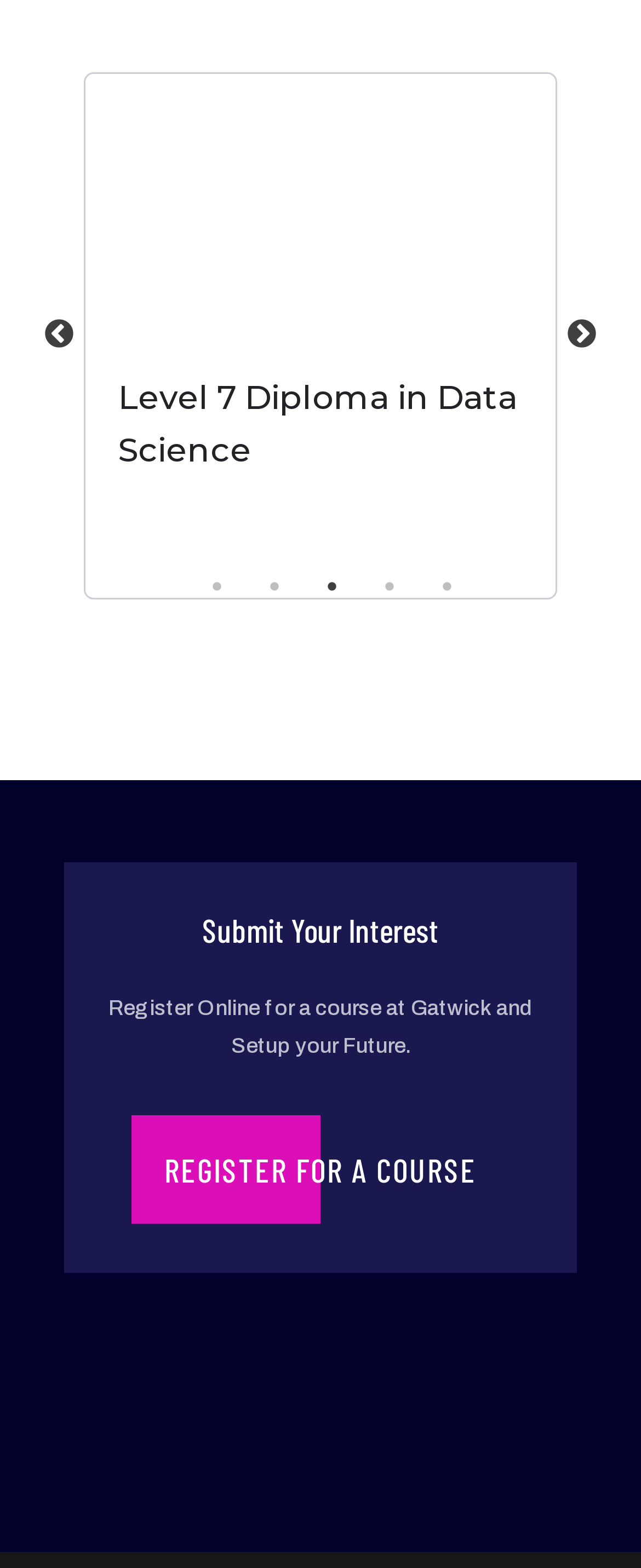Please indicate the bounding box coordinates of the element's region to be clicked to achieve the instruction: "Click the Next button". Provide the coordinates as four float numbers between 0 and 1, i.e., [left, top, right, bottom].

[0.882, 0.203, 0.933, 0.224]